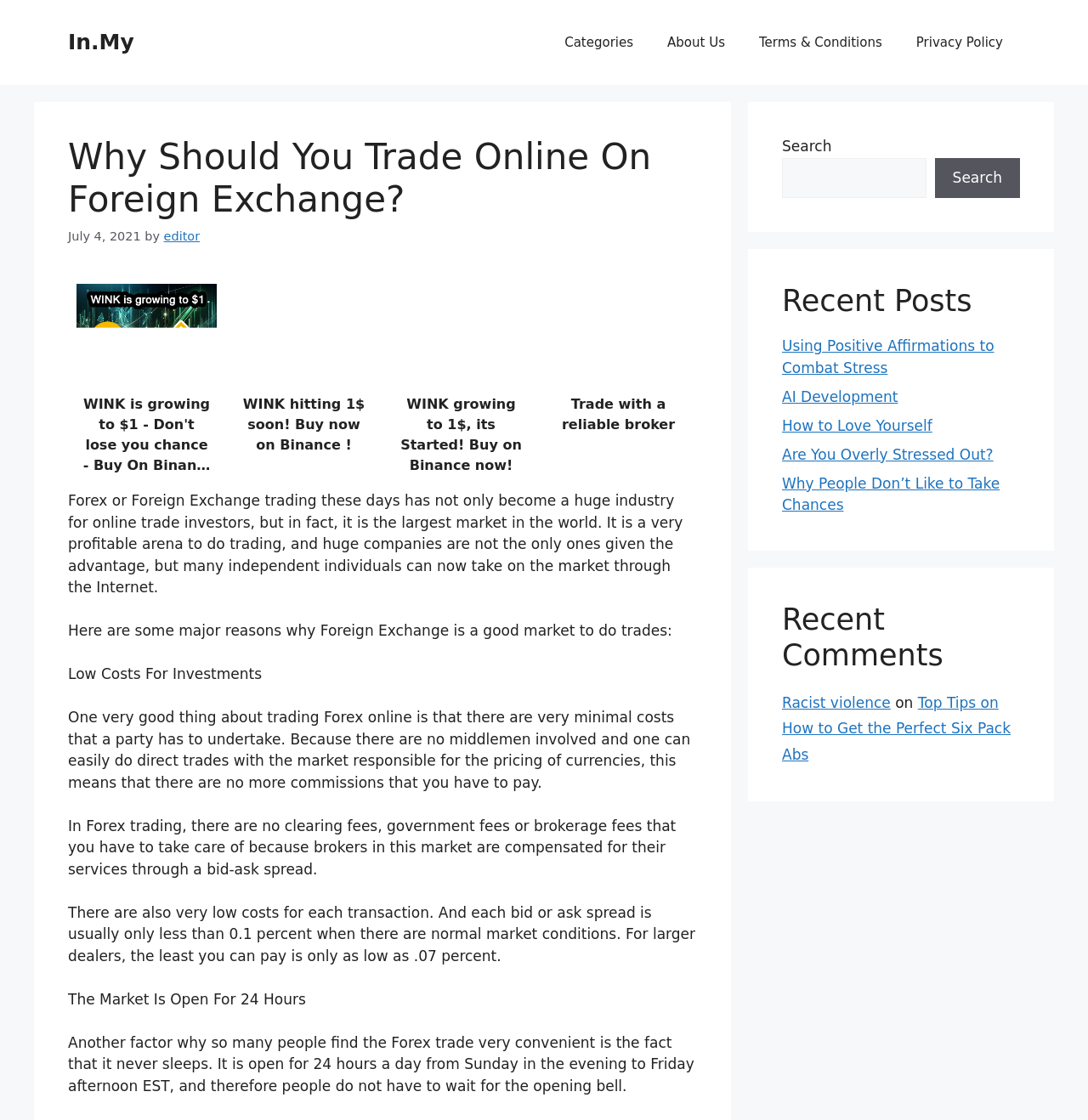What is the name of the website?
We need a detailed and meticulous answer to the question.

The name of the website is 'In.My', which is mentioned in the banner at the top of the webpage and also in the link 'In.My' in the navigation section.